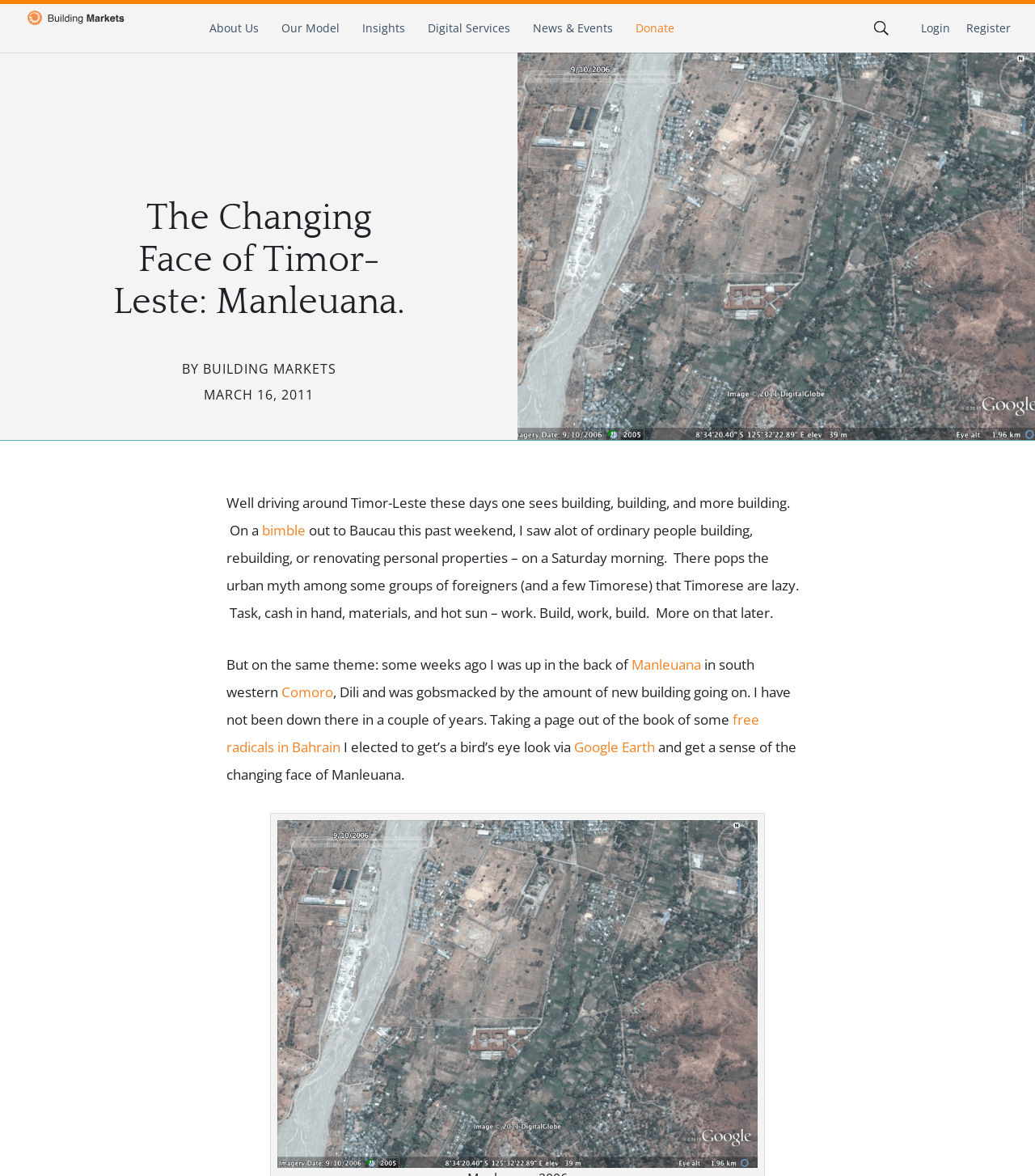Provide a thorough description of this webpage.

The webpage appears to be a blog post or article about the changing face of Timor-Leste, specifically the area of Manleuana. At the top of the page, there is a header section with a logo image and a link to "Building Markets" on the left, followed by a navigation menu with links to "About Us", "Our Model", "Insights", "Digital Services", "News & Events", and "Donate" on the right. 

Below the header section, there is a search bar that spans the entire width of the page. 

The main content of the page is a blog post with a heading "The Changing Face of Timor-Leste: Manleuana." The post is written in a personal tone and describes the author's observations of the rapid development and construction in Timor-Leste. The text is divided into several paragraphs, with links to specific locations and terms, such as "bimble", "Baucau", "Manleuana", "Comoro", and "Google Earth". 

There is a byline "BY BUILDING MARKETS" and a date "MARCH 16, 2011" above the main content. At the very bottom of the page, there is a link to an unknown destination.